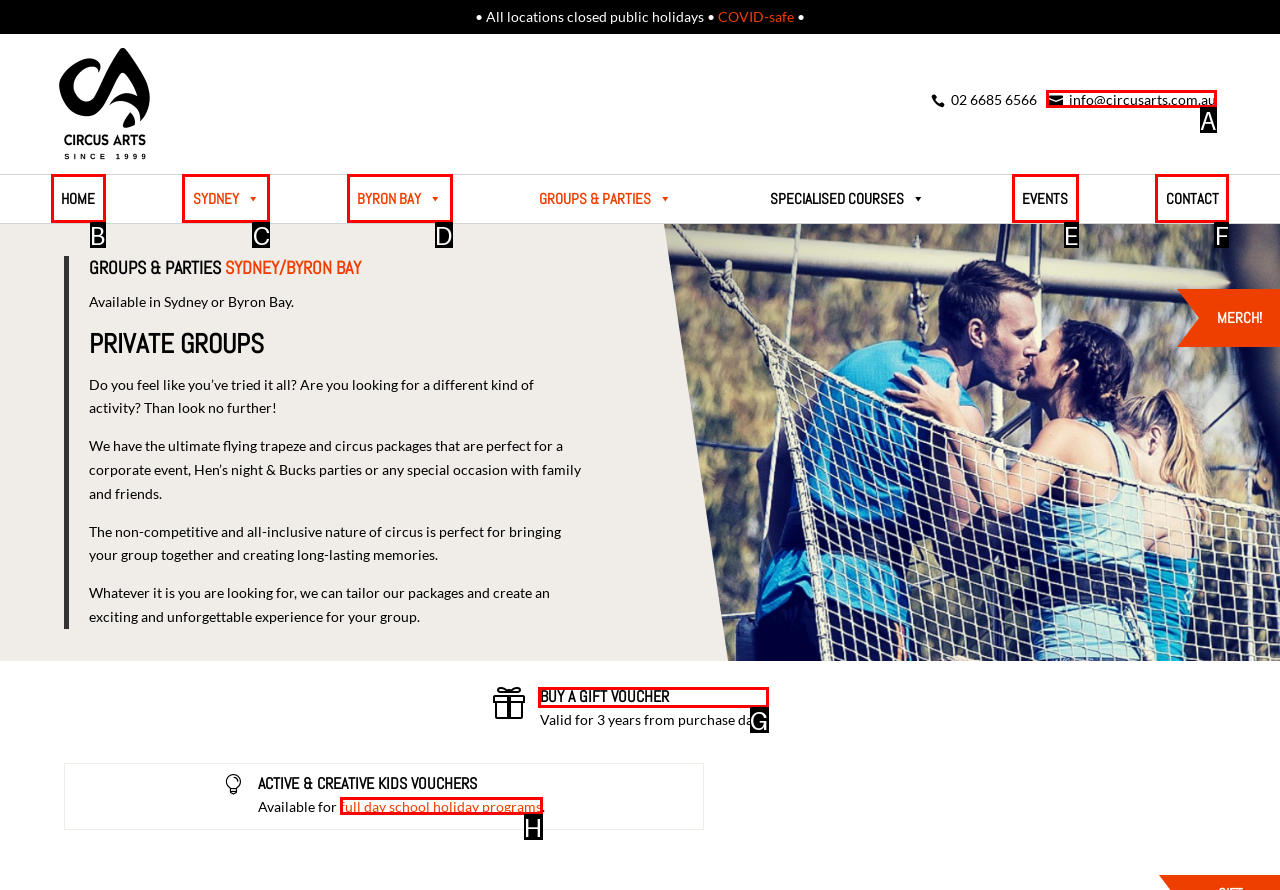Select the letter of the option that should be clicked to achieve the specified task: Buy a gift voucher. Respond with just the letter.

G